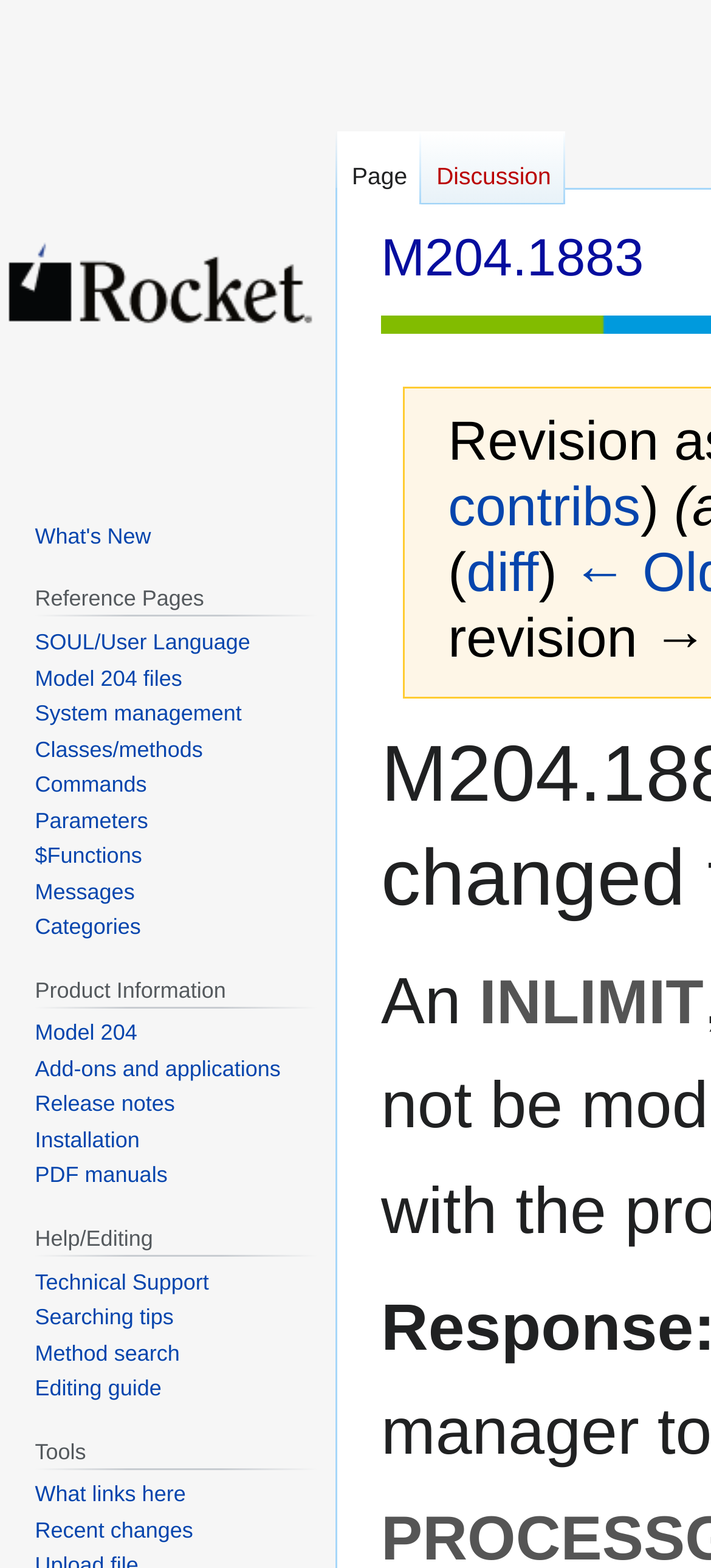Create an elaborate caption that covers all aspects of the webpage.

The webpage is a wiki page titled "M204.1883 - m204wiki". At the top, there are several links, including "contribs", "diff", and "Jump to navigation" and "Jump to search", which are positioned closely together. 

Below these links, there is a section with the text "An INLIMIT" displayed prominently. 

To the left of the page, there are three main navigation sections: "Namespaces", "Reference Pages", and "Product Information". The "Namespaces" section contains two links, "Page" and "Discussion". The "Reference Pages" section has several links, including "SOUL/User Language", "Model 204 files", and "System management", among others. The "Product Information" section also has several links, including "Model 204", "Add-ons and applications", and "Release notes", among others.

Further down the page, there is another navigation section titled "Help/Editing", which contains links such as "Technical Support", "Searching tips", and "Editing guide". Below this section, there is a heading titled "Tools" with links to "What links here" and "Recent changes". 

At the very top left of the page, there is a link to "Visit the main page", and to the right of it, there is a link to "What's New".